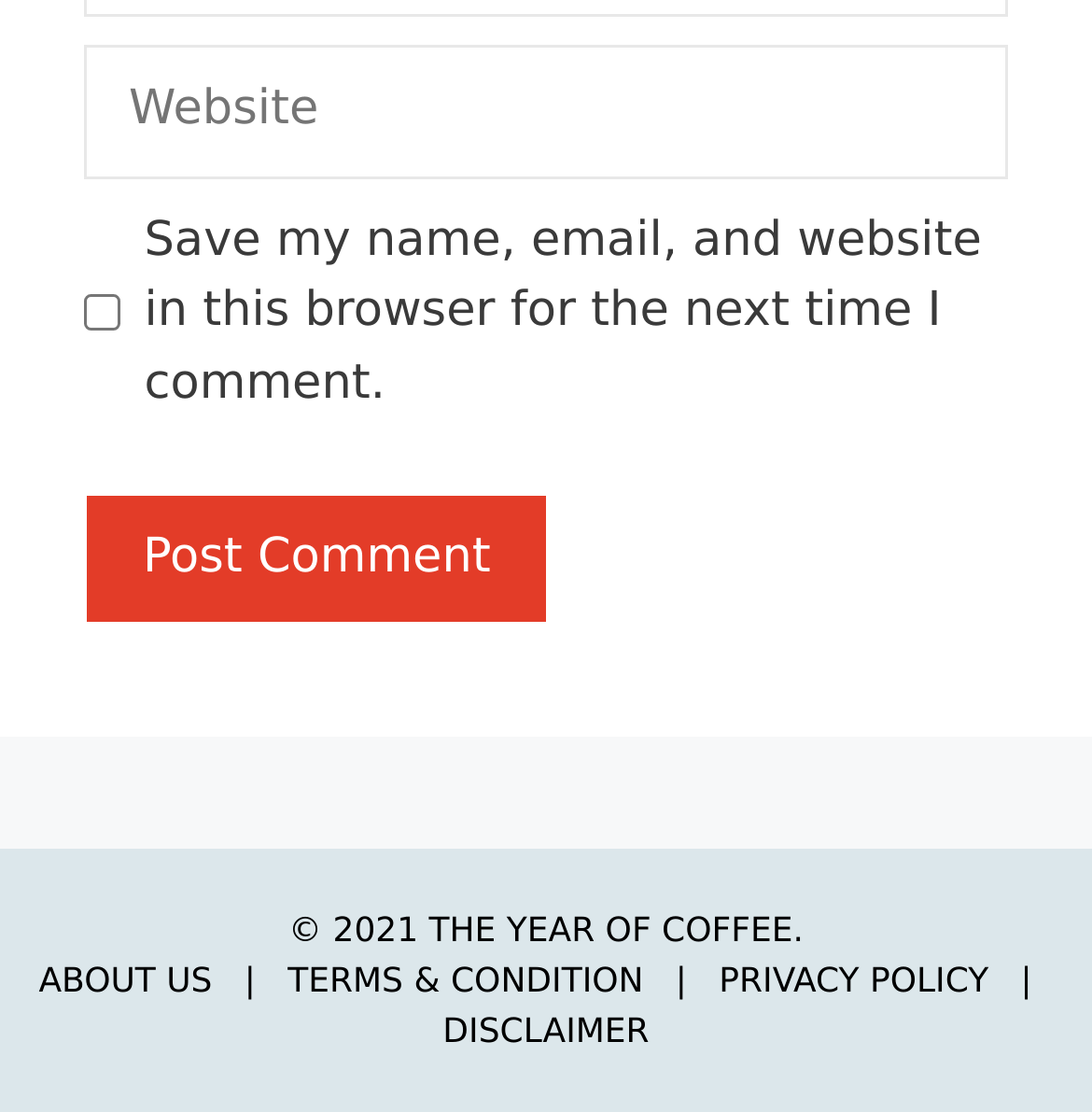What is the text of the checkbox?
Give a single word or phrase as your answer by examining the image.

Save my name, email, and website in this browser for the next time I comment.